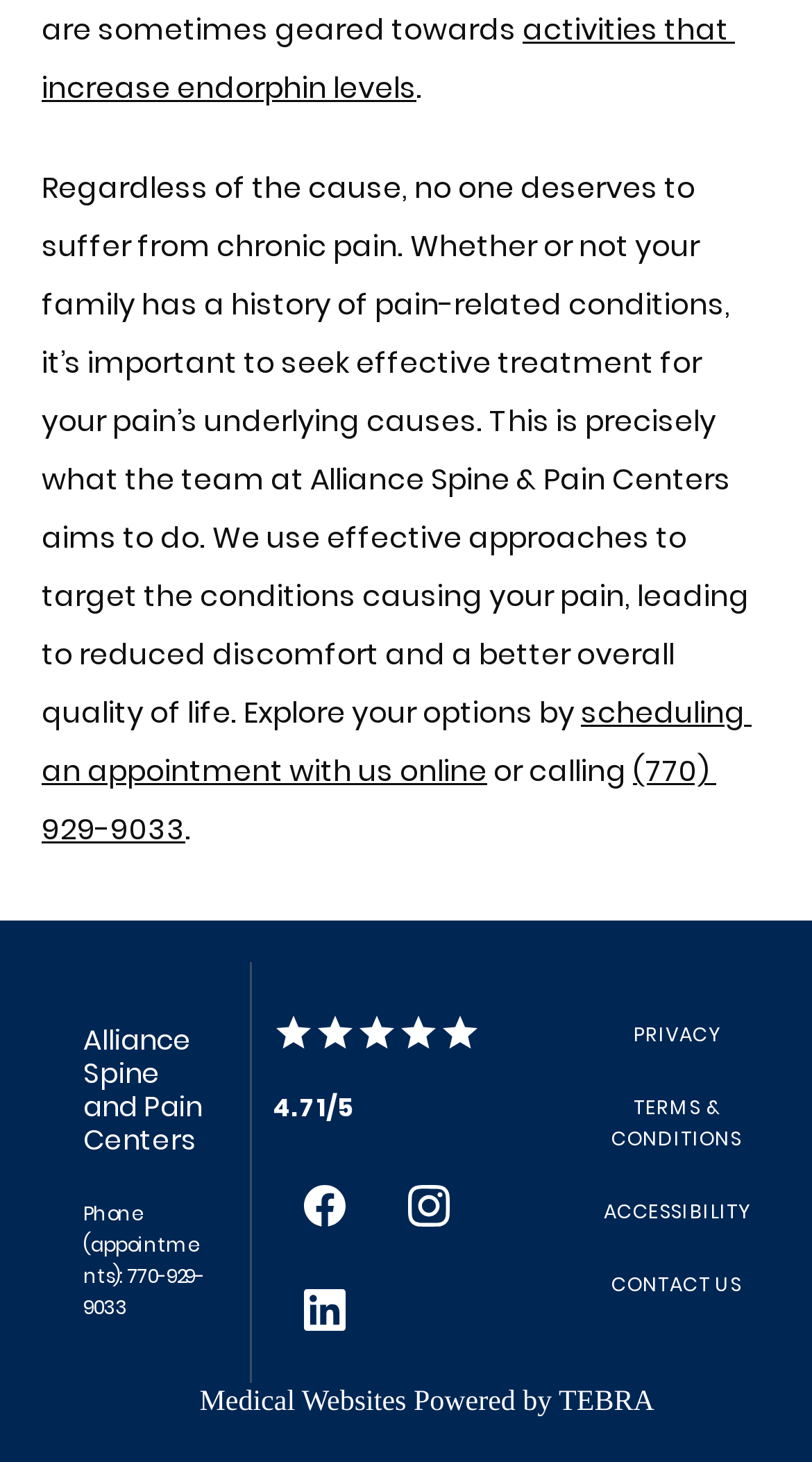From the element description Phone (appointments): 770-929-9033, predict the bounding box coordinates of the UI element. The coordinates must be specified in the format (top-left x, top-left y, bottom-right x, bottom-right y) and should be within the 0 to 1 range.

[0.103, 0.807, 0.256, 0.92]